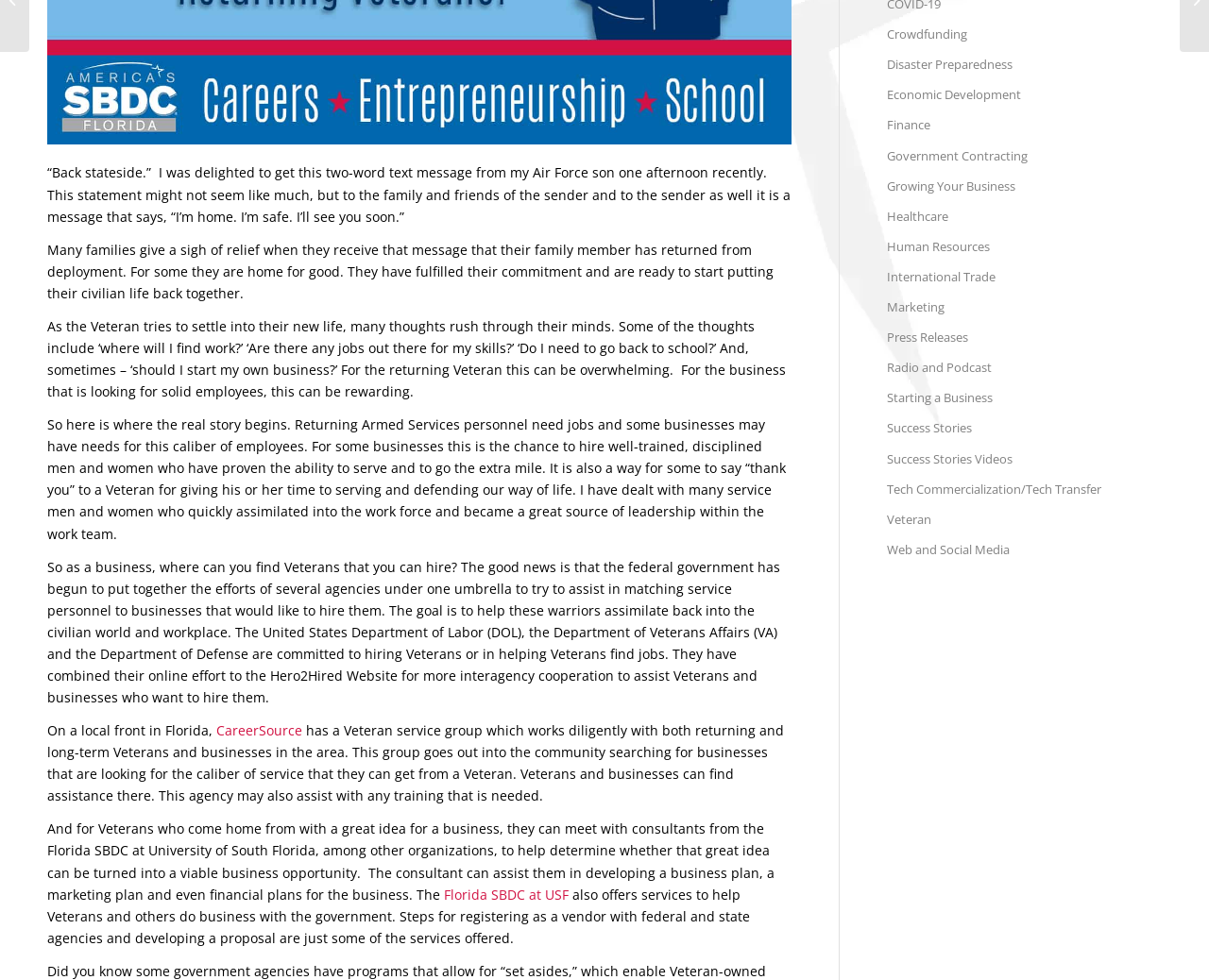Locate and provide the bounding box coordinates for the HTML element that matches this description: "Economic Development".

[0.733, 0.082, 0.961, 0.113]